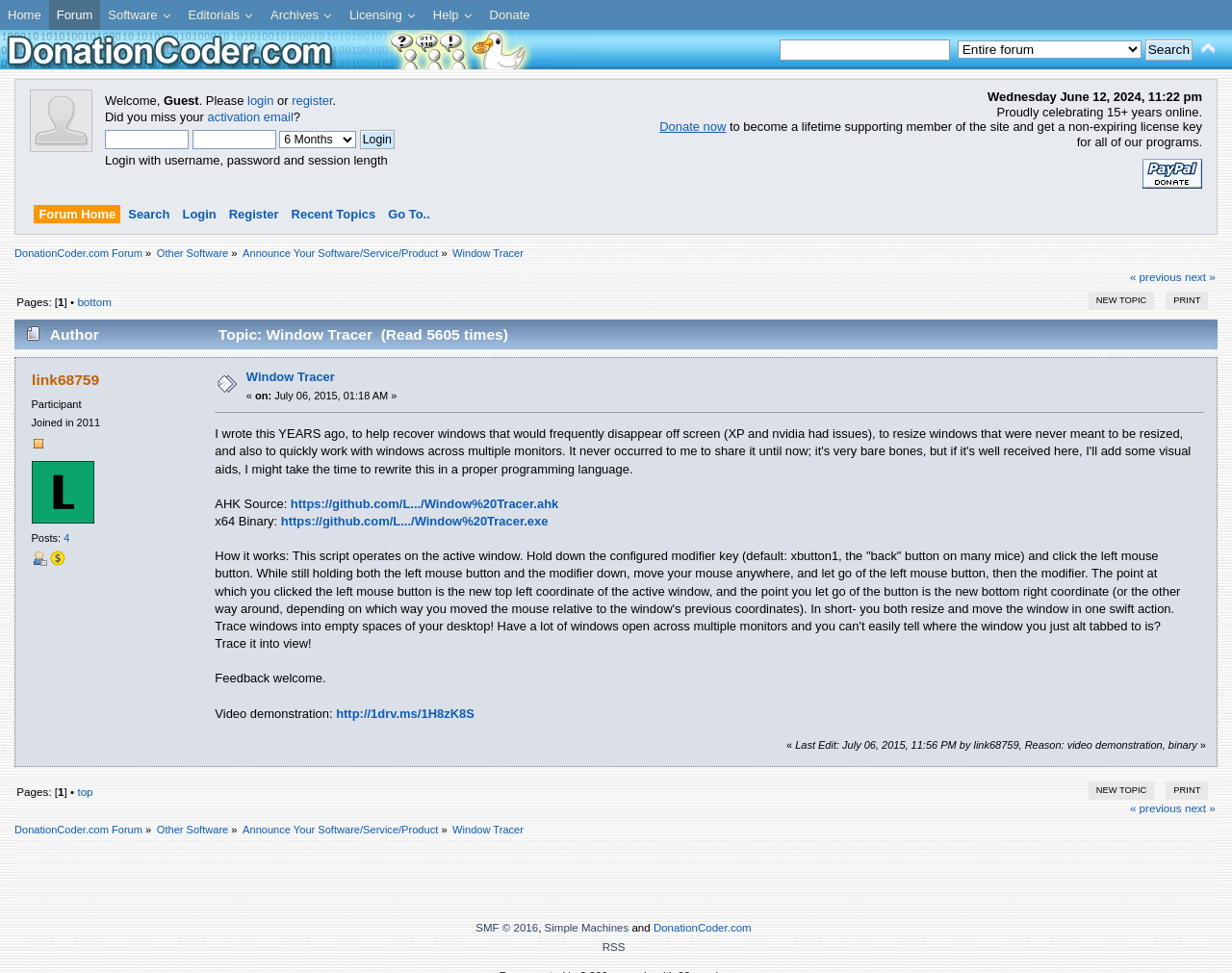What is the purpose of the Window Tracer script?
Please ensure your answer to the question is detailed and covers all necessary aspects.

The script allows users to resize and move windows in one swift action by holding down the modifier key and clicking the left mouse button, then moving the mouse to the desired location and releasing the button.